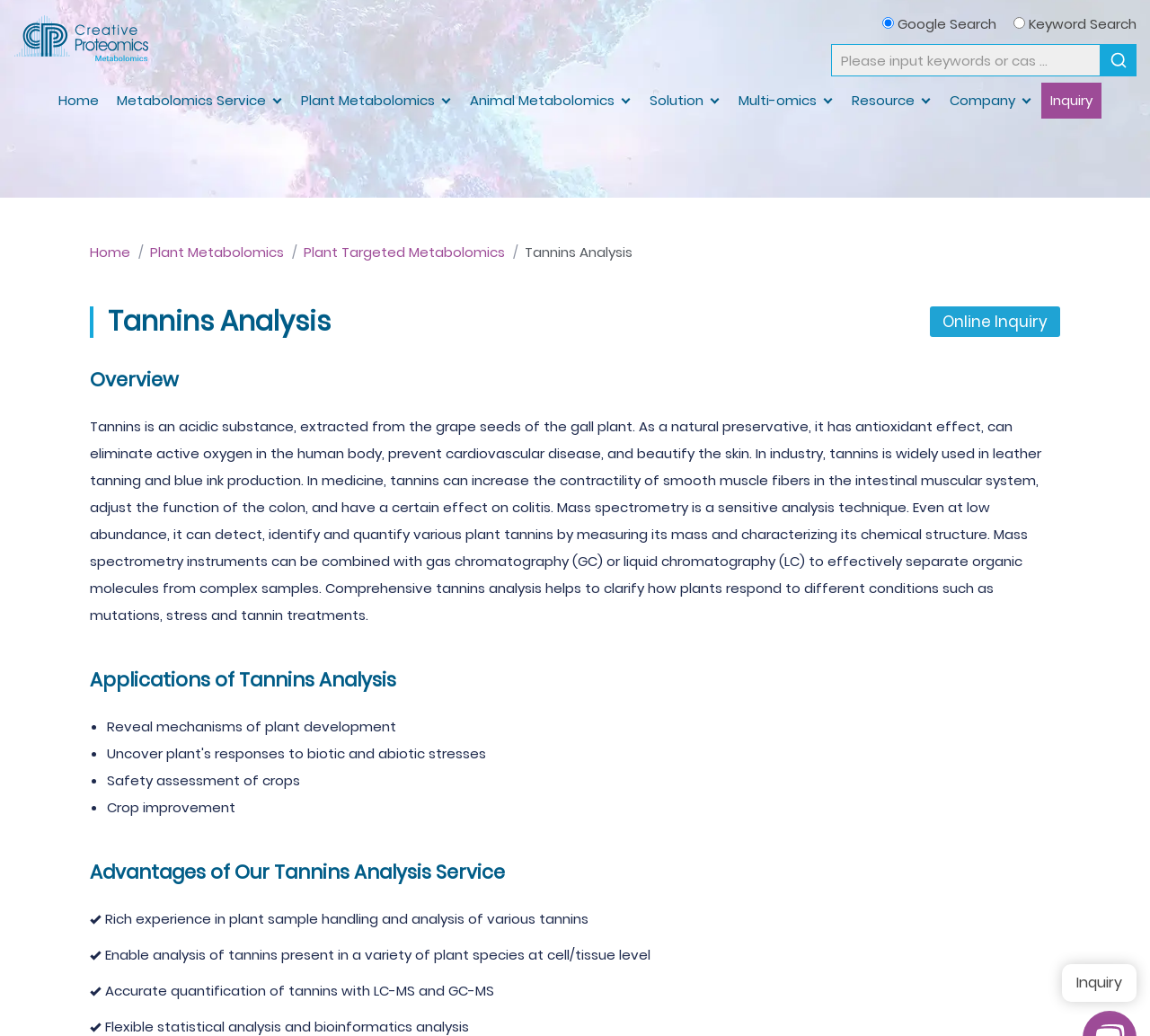Specify the bounding box coordinates of the element's area that should be clicked to execute the given instruction: "Learn more about Plant Metabolomics". The coordinates should be four float numbers between 0 and 1, i.e., [left, top, right, bottom].

[0.261, 0.087, 0.378, 0.106]